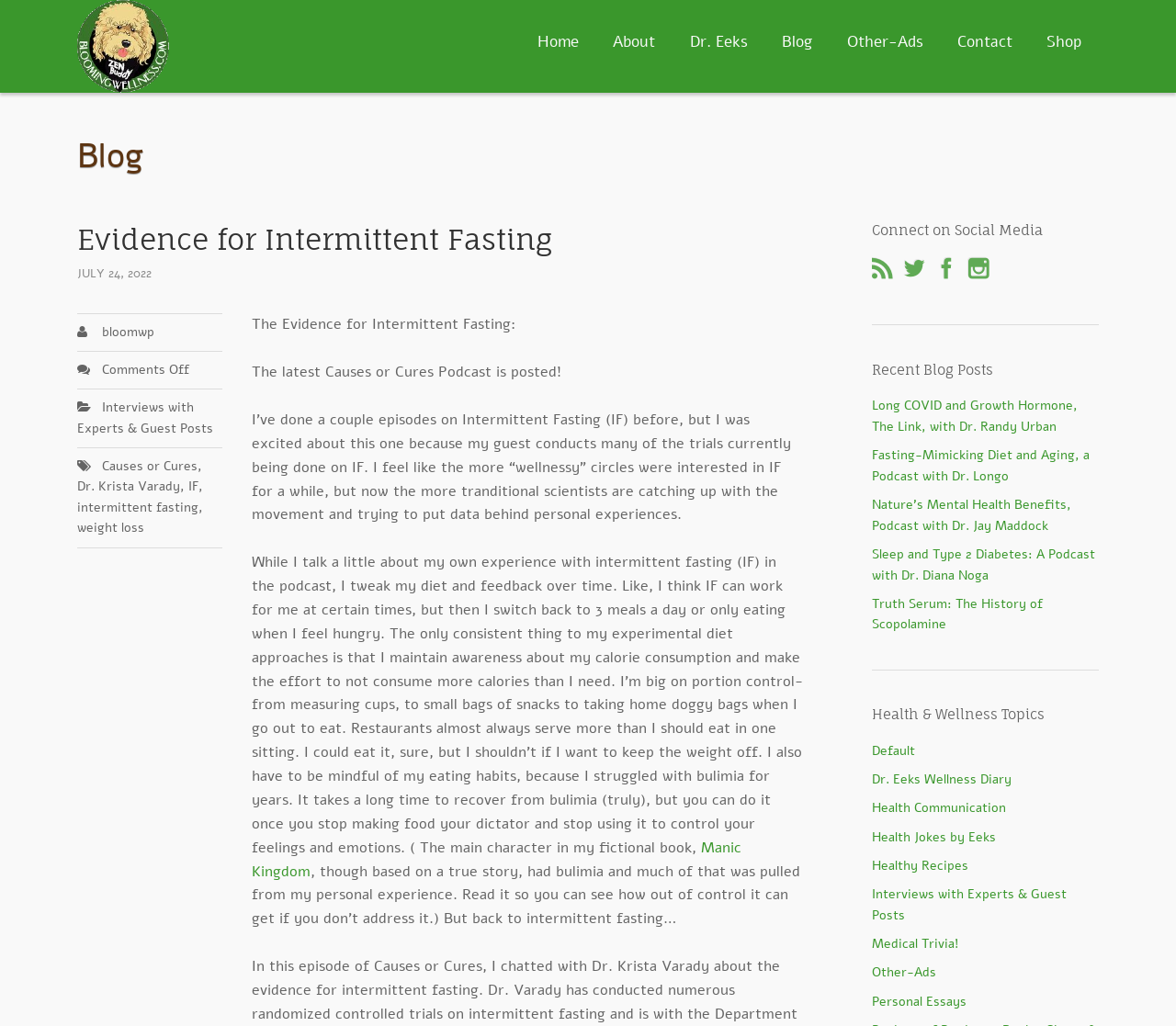What is the name of the podcast mentioned in the blog post?
Please look at the screenshot and answer using one word or phrase.

Causes or Cures